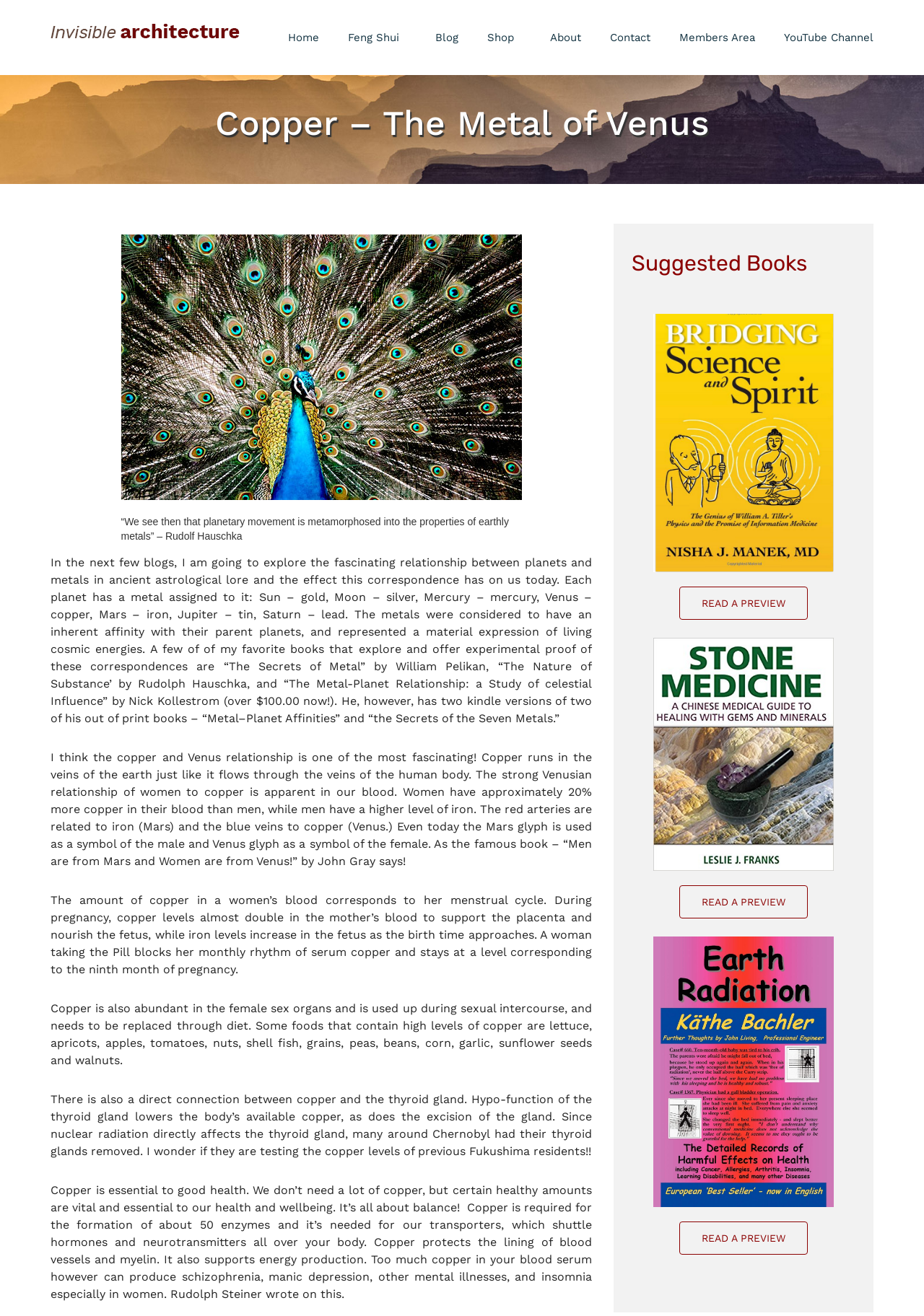Please analyze the image and give a detailed answer to the question:
What is the metal associated with Venus?

According to the webpage, Venus is associated with copper, as mentioned in the text 'Venus – copper'.